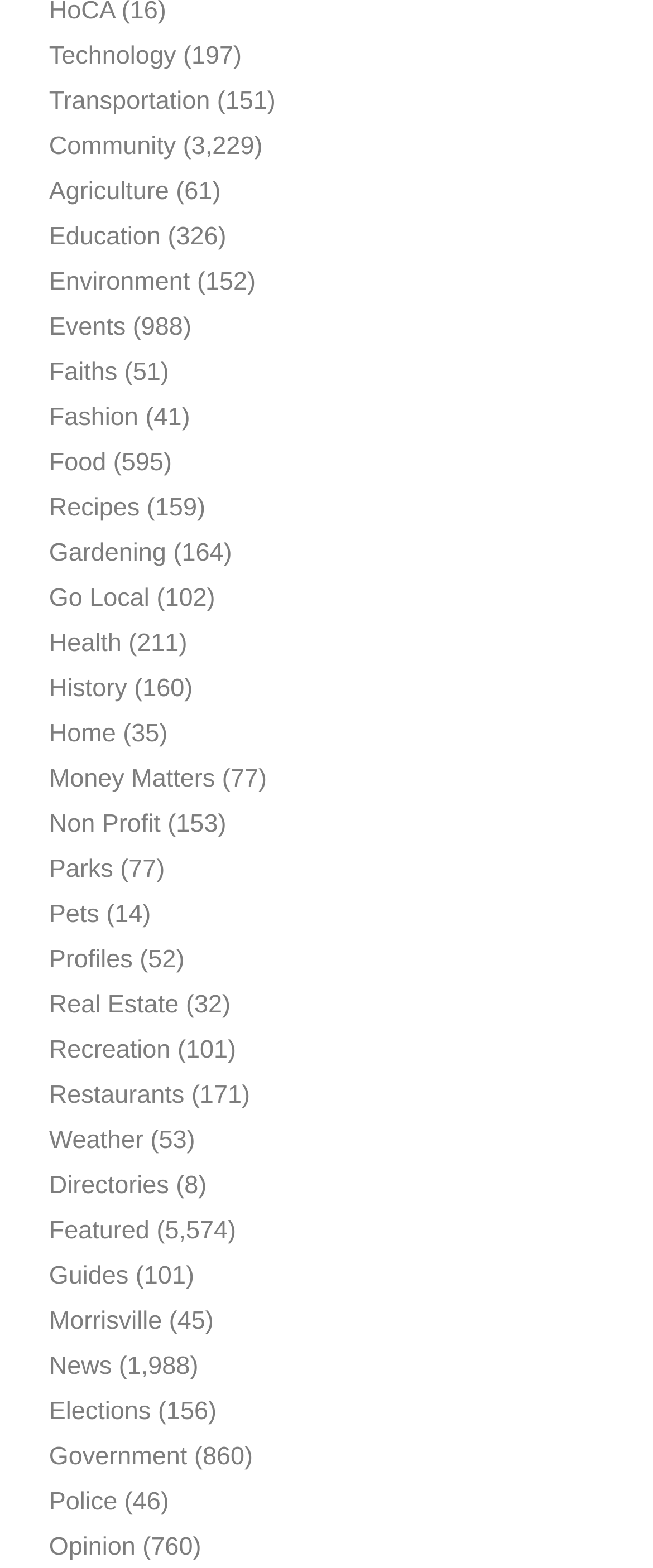Extract the bounding box for the UI element that matches this description: "Government".

[0.075, 0.92, 0.287, 0.938]